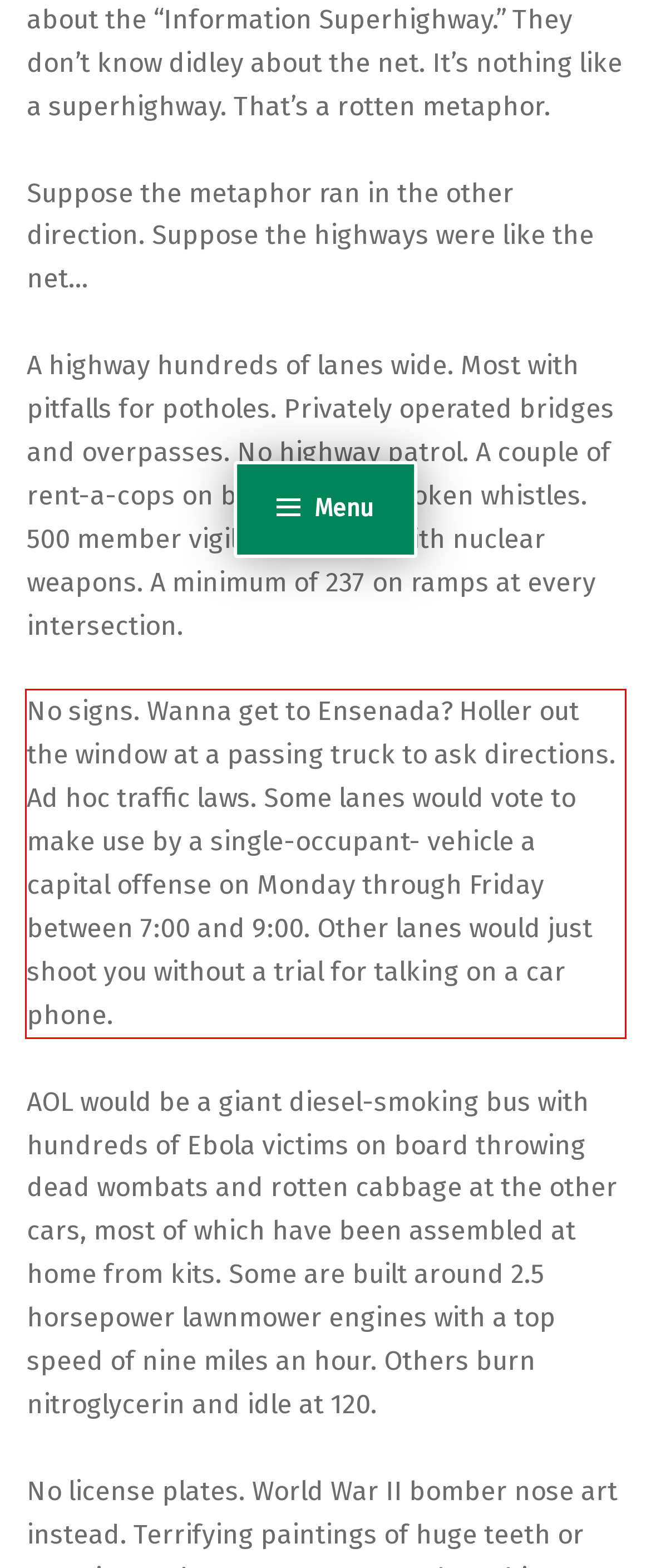Given a screenshot of a webpage containing a red rectangle bounding box, extract and provide the text content found within the red bounding box.

No signs. Wanna get to Ensenada? Holler out the window at a passing truck to ask directions. Ad hoc traffic laws. Some lanes would vote to make use by a single-occupant- vehicle a capital offense on Monday through Friday between 7:00 and 9:00. Other lanes would just shoot you without a trial for talking on a car phone.